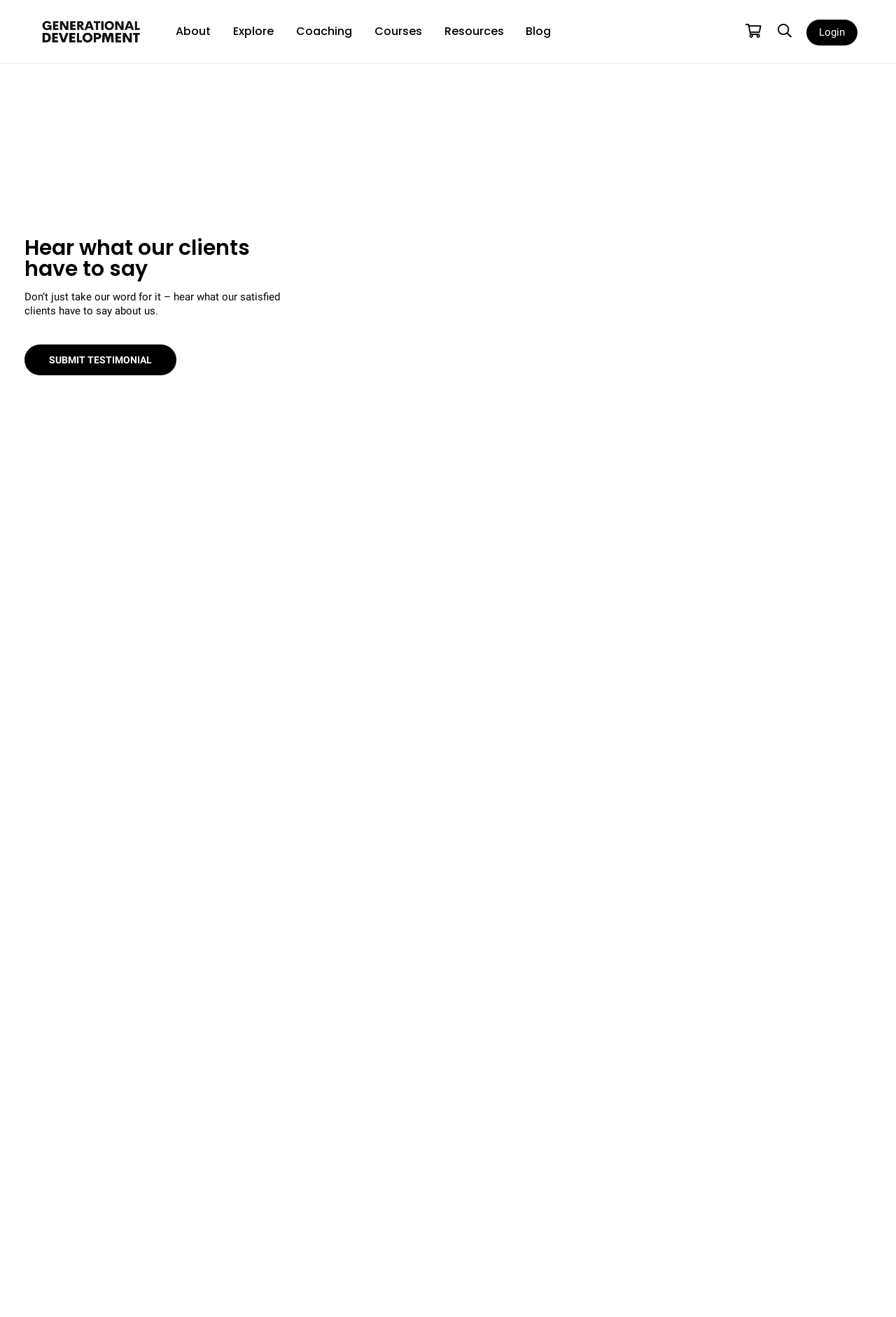Find the bounding box coordinates for the element described here: "Submit Testimonial".

[0.027, 0.262, 0.197, 0.285]